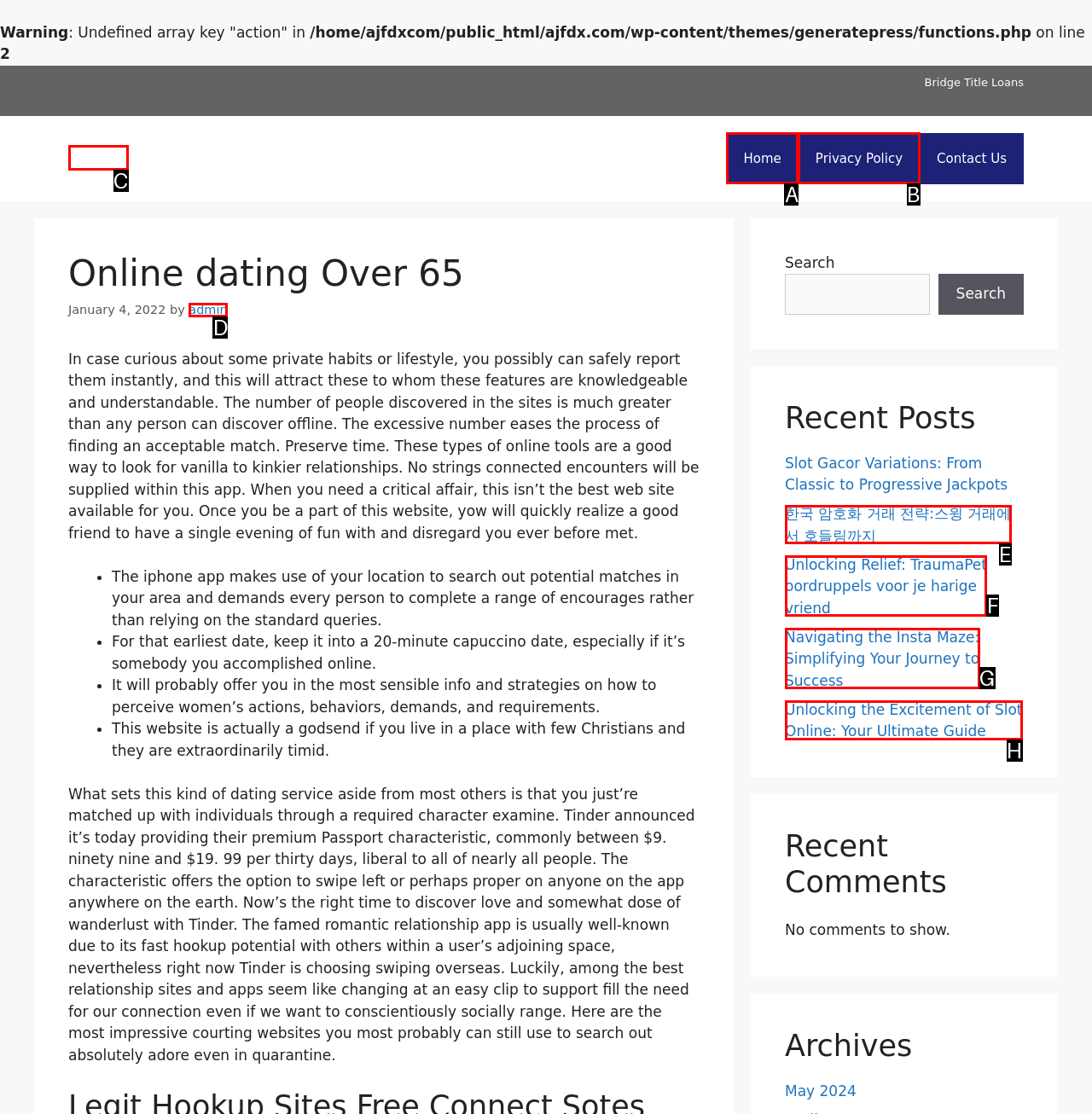From the given options, find the HTML element that fits the description: Privacy Policy. Reply with the letter of the chosen element.

B